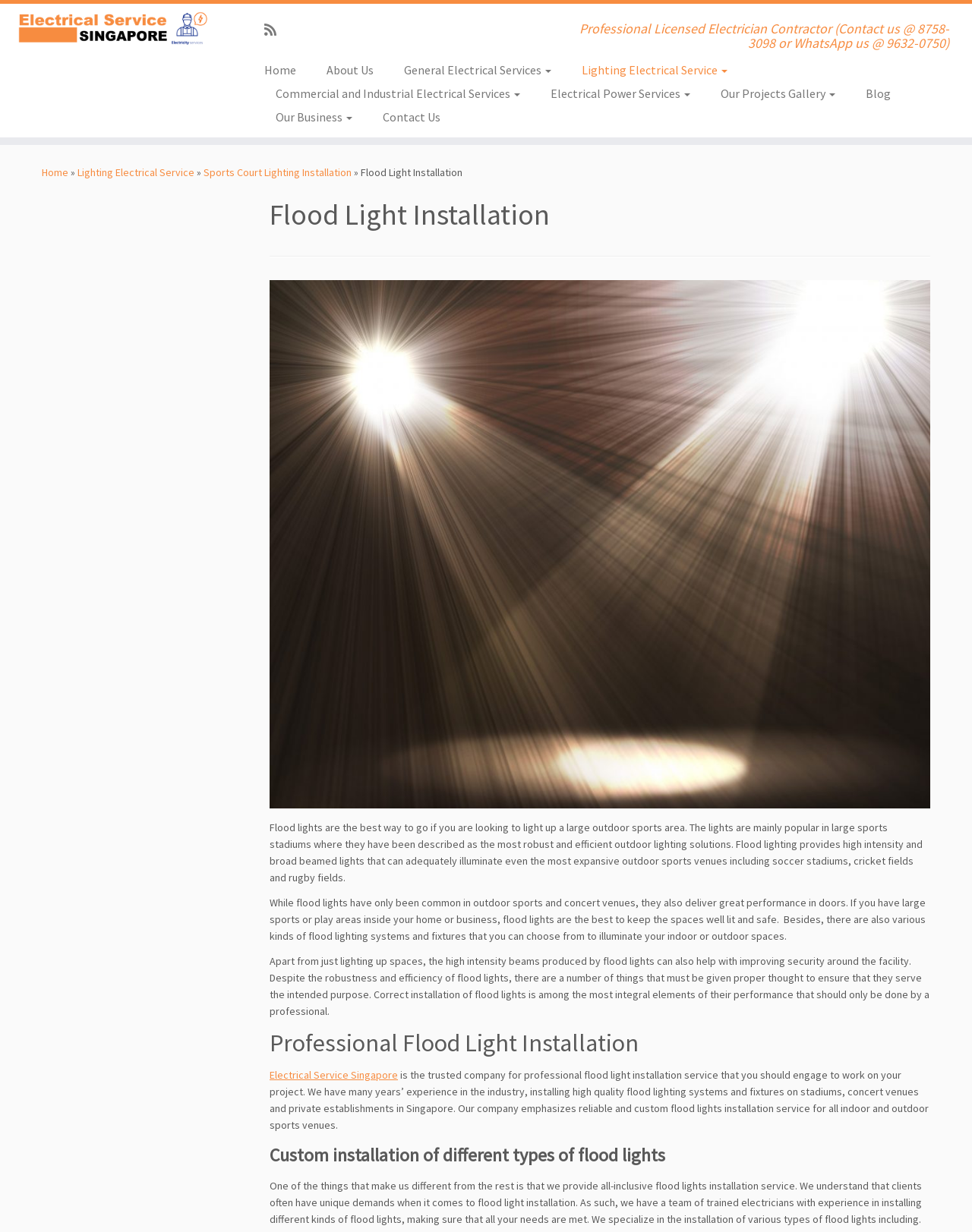What kind of flood lights does the company install? Using the information from the screenshot, answer with a single word or phrase.

Different types